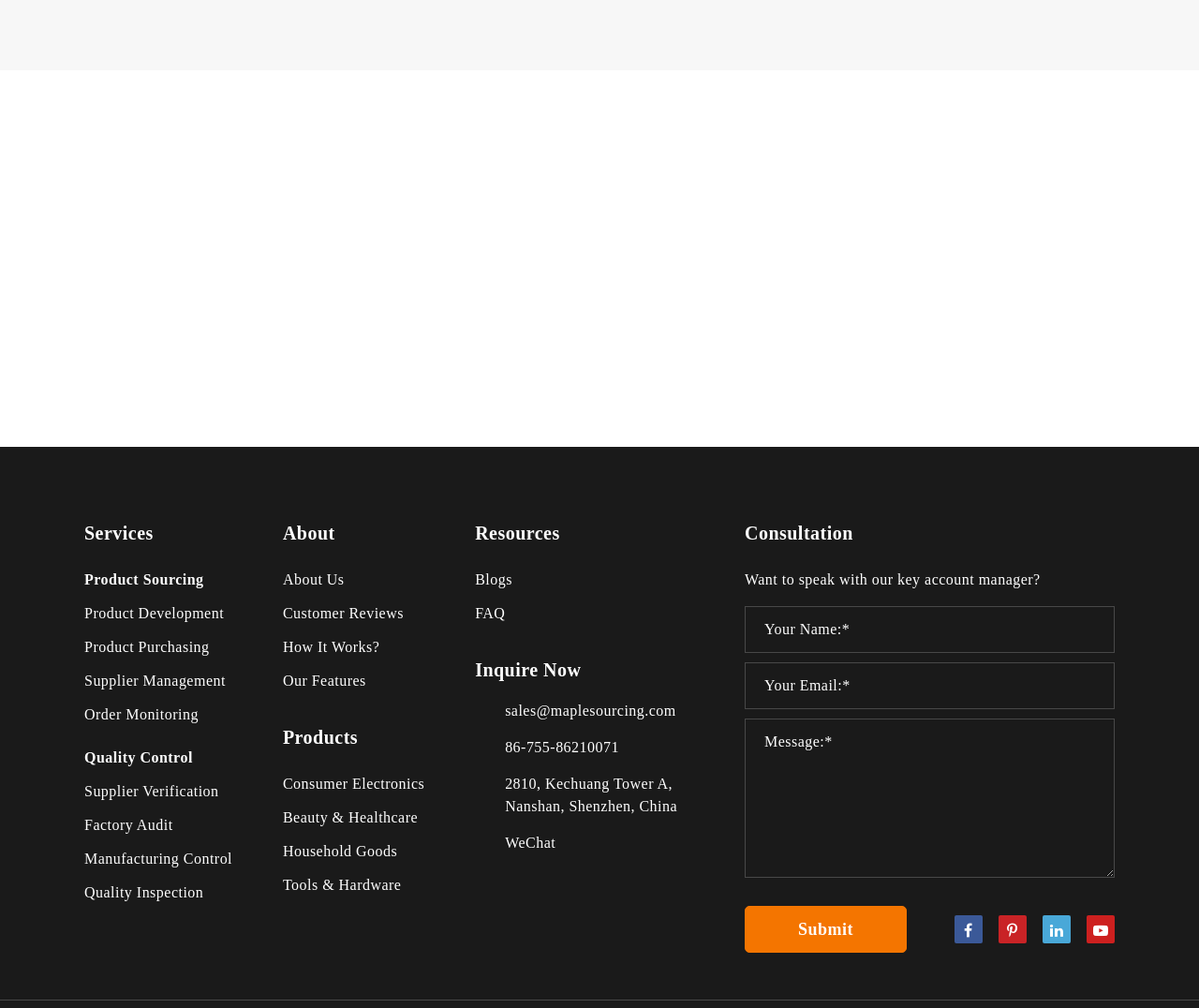Determine the bounding box for the HTML element described here: "Quality Inspection". The coordinates should be given as [left, top, right, bottom] with each number being a float between 0 and 1.

[0.07, 0.869, 0.194, 0.903]